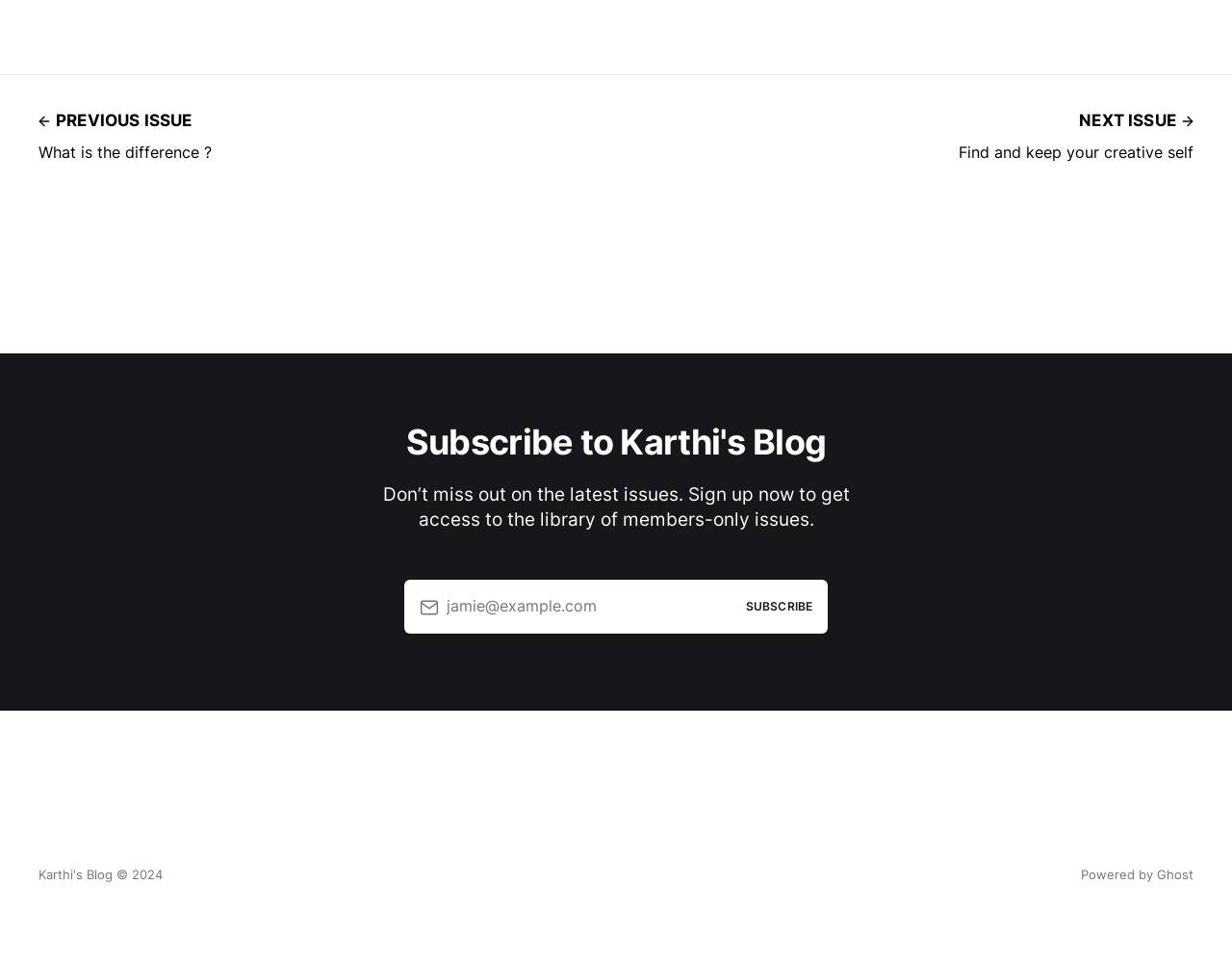Who is the author of the blog?
Please ensure your answer is as detailed and informative as possible.

The heading 'Subscribe to Karthi's Blog' suggests that the author of the blog is Karthi.